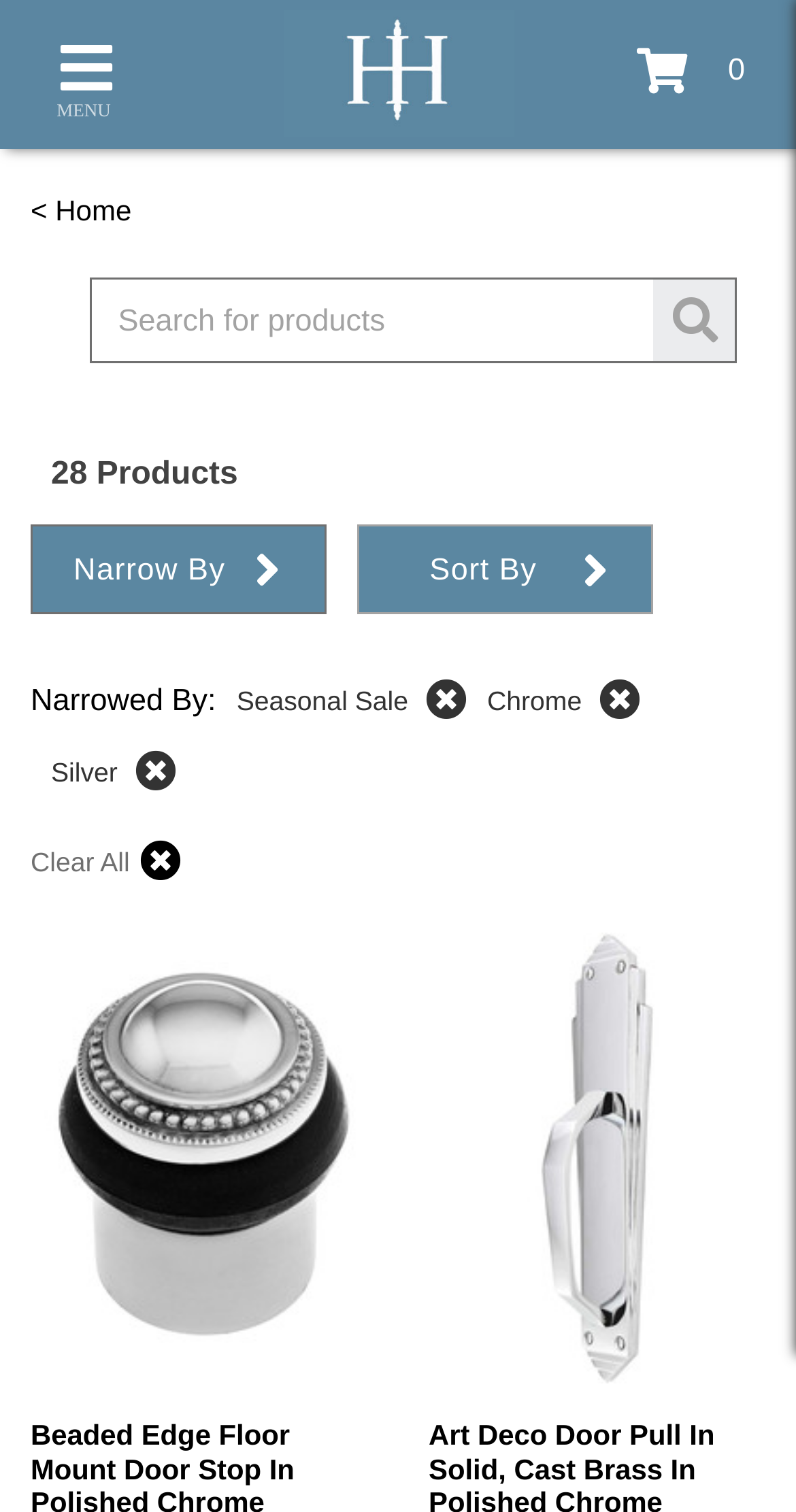What is the finish of the Beaded Edge Floor Mount Door Stop?
Respond to the question with a single word or phrase according to the image.

Polished Chrome